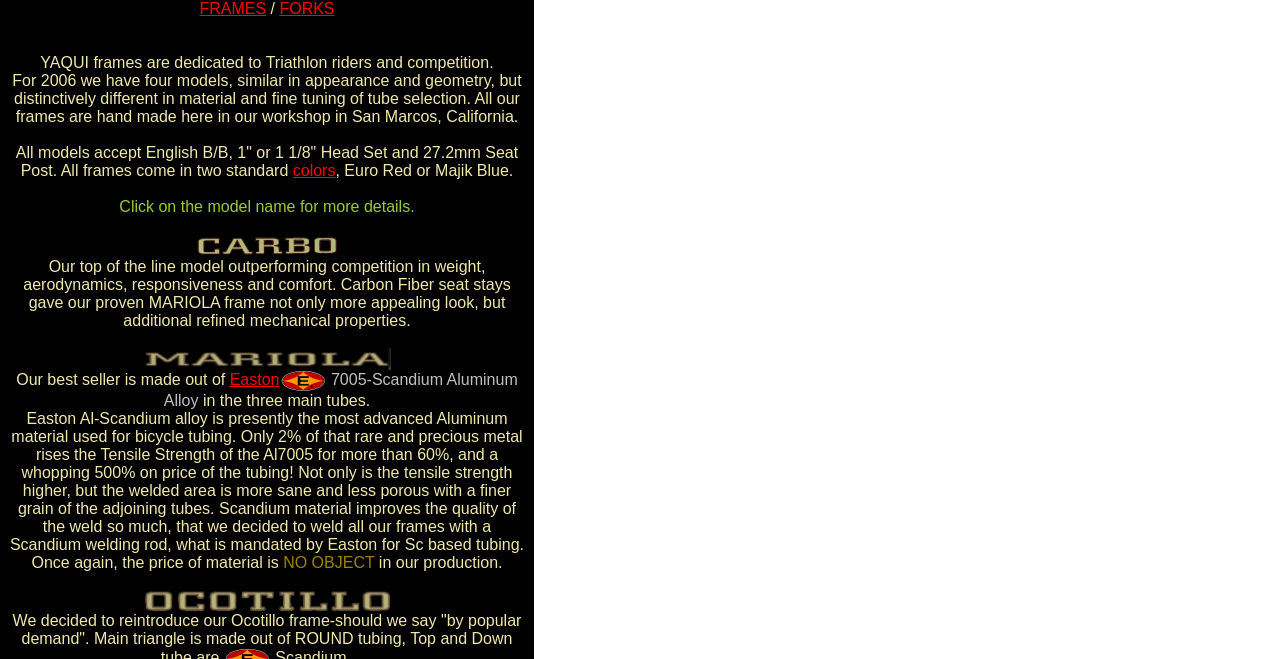Please provide a one-word or short phrase answer to the question:
What is the material of the top-of-the-line model's seat stays?

Carbon Fiber